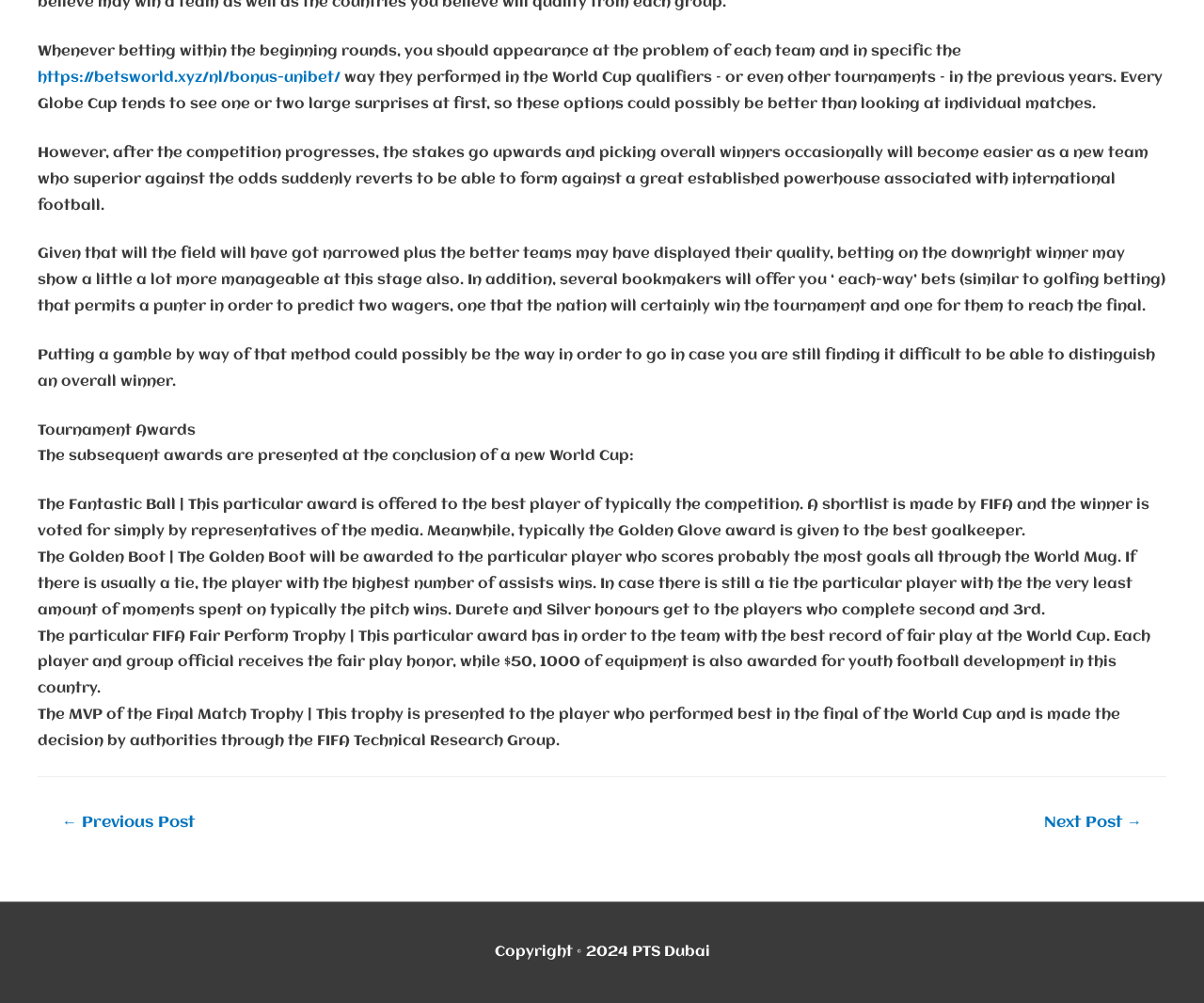Carefully examine the image and provide an in-depth answer to the question: What is the name of the trophy presented to the player who performed best in the final?

The article states that the MVP of the Final Match Trophy is presented to the player who performed best in the final of the World Cup, as decided by authorities from the FIFA Technical Research Group.